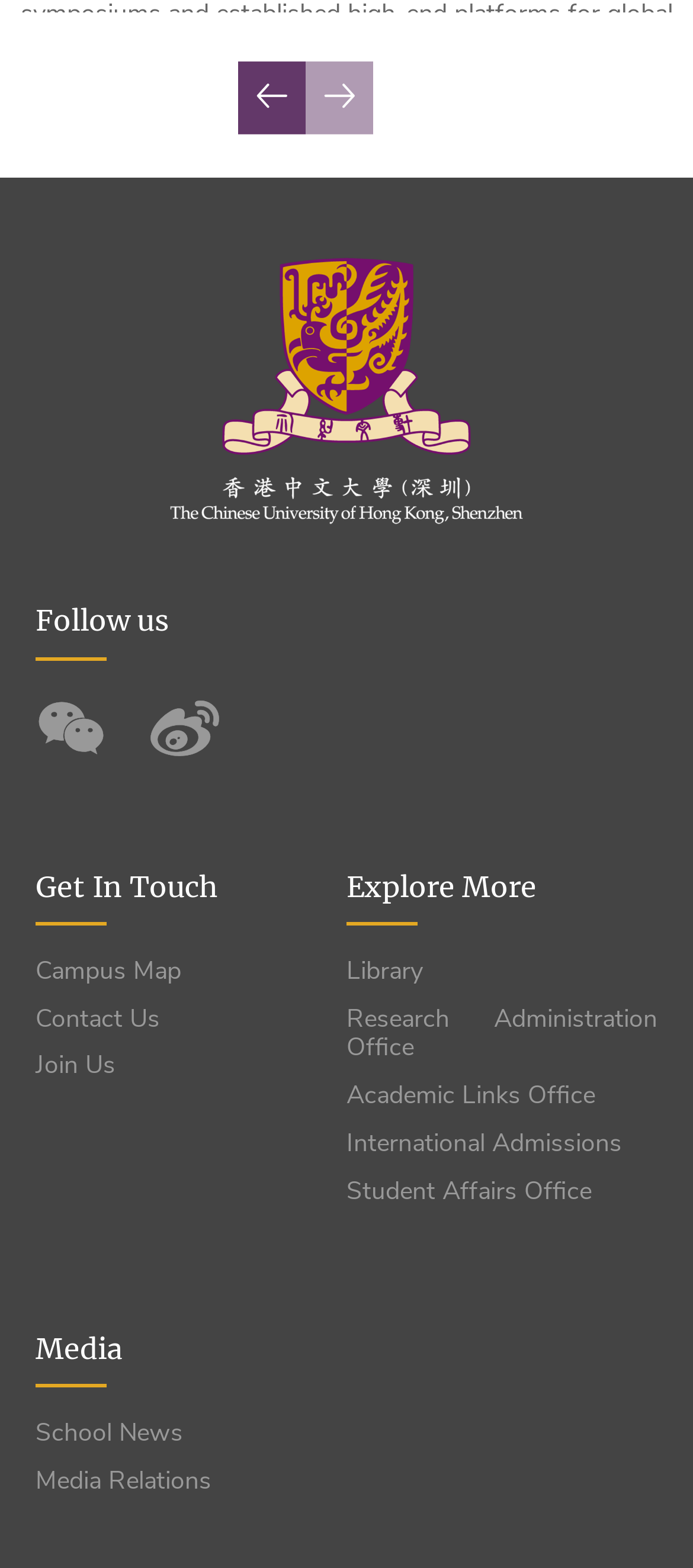Based on the visual content of the image, answer the question thoroughly: How many social media links are there?

I counted the number of links with OCR text '' and '' which are commonly used icons for social media platforms.